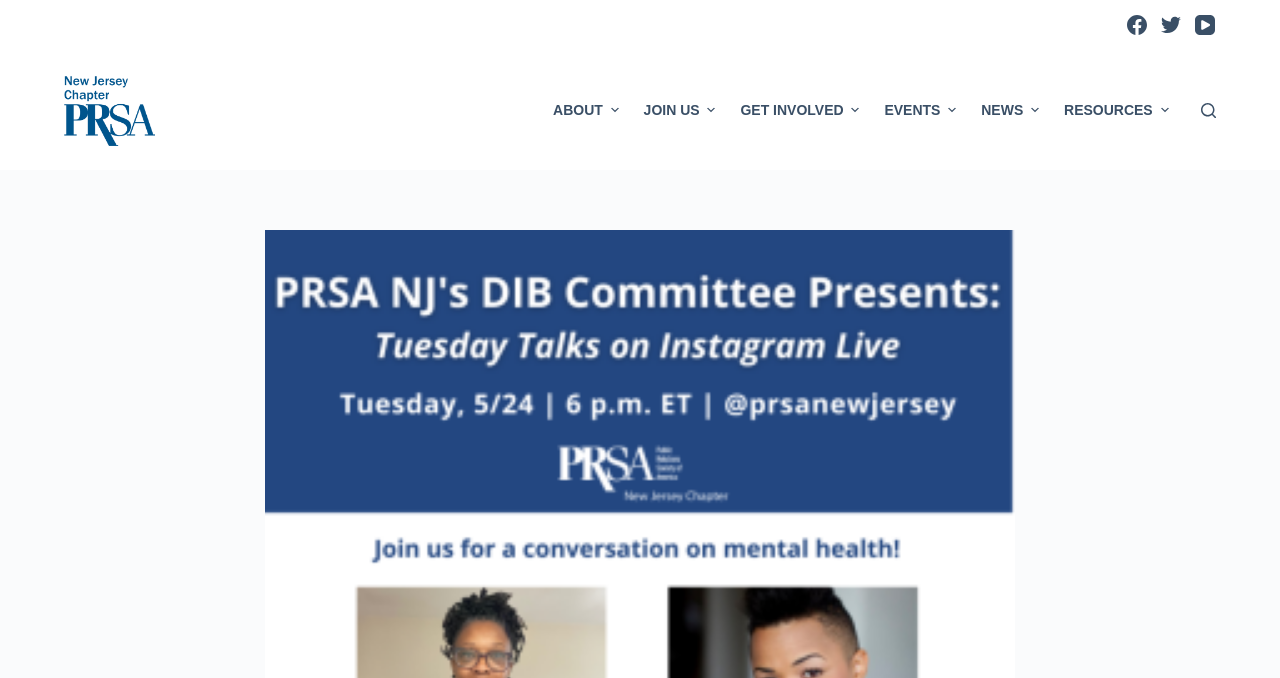How many social media links are available?
Respond to the question with a well-detailed and thorough answer.

I counted the number of social media links available on the webpage, which are Facebook, Twitter, and YouTube, and found that there are 3 social media links.